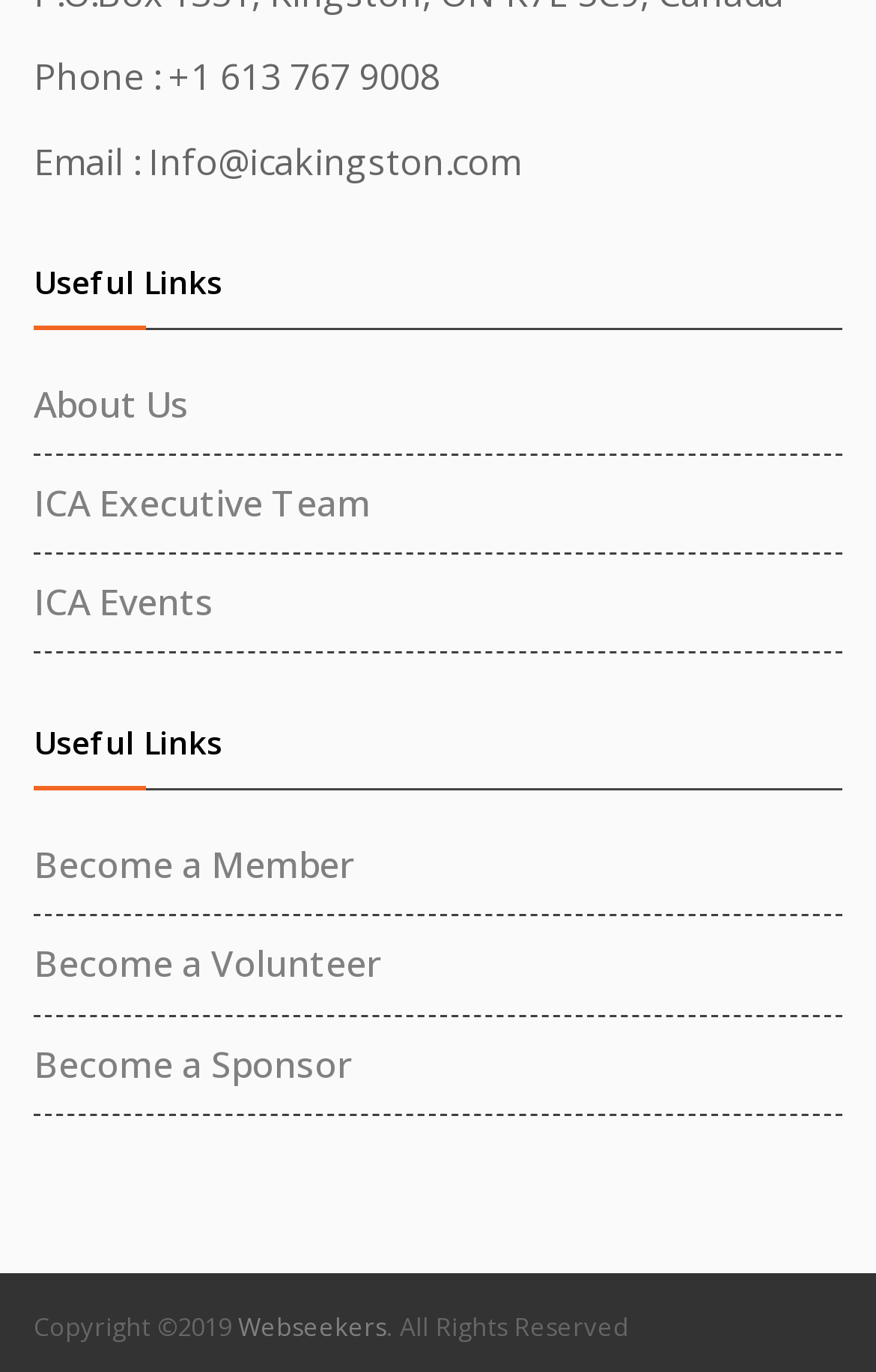What is the phone number provided?
Please provide a single word or phrase answer based on the image.

+1 613 767 9008